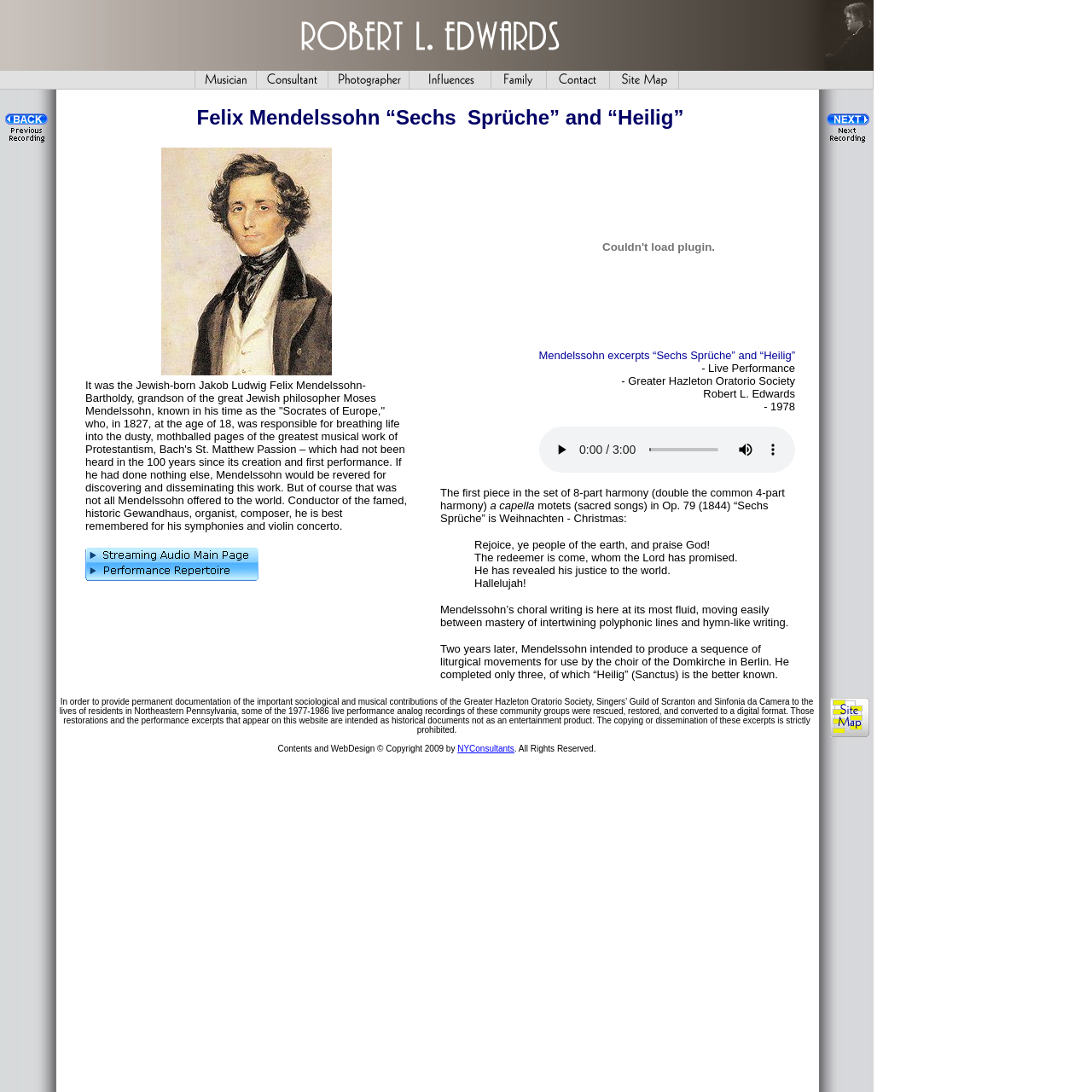What is the name of the conductor mentioned?
Using the image, give a concise answer in the form of a single word or short phrase.

Robert L. Edwards